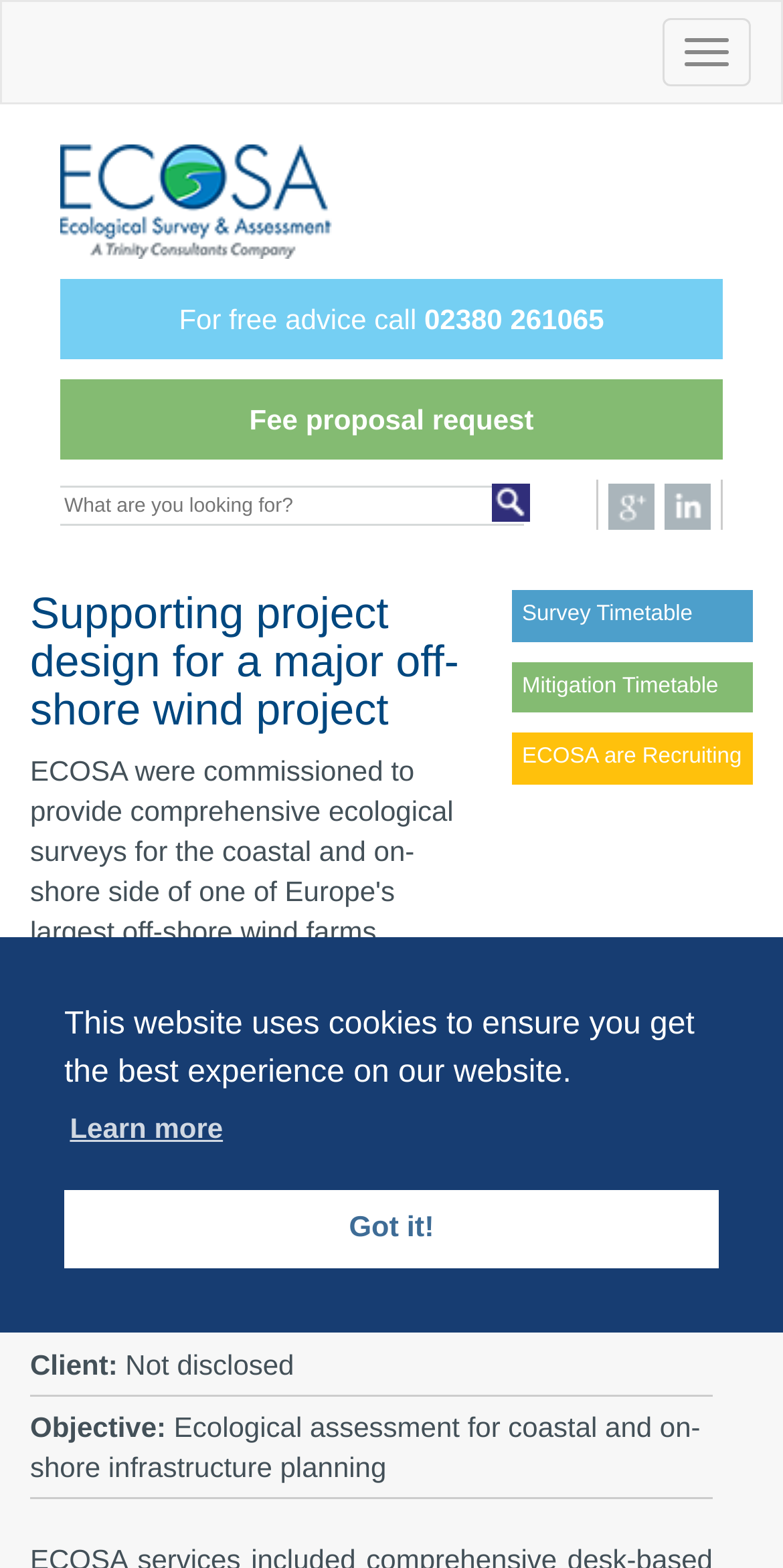Extract the bounding box coordinates of the UI element described: "ECOSA are Recruiting". Provide the coordinates in the format [left, top, right, bottom] with values ranging from 0 to 1.

[0.654, 0.468, 0.962, 0.501]